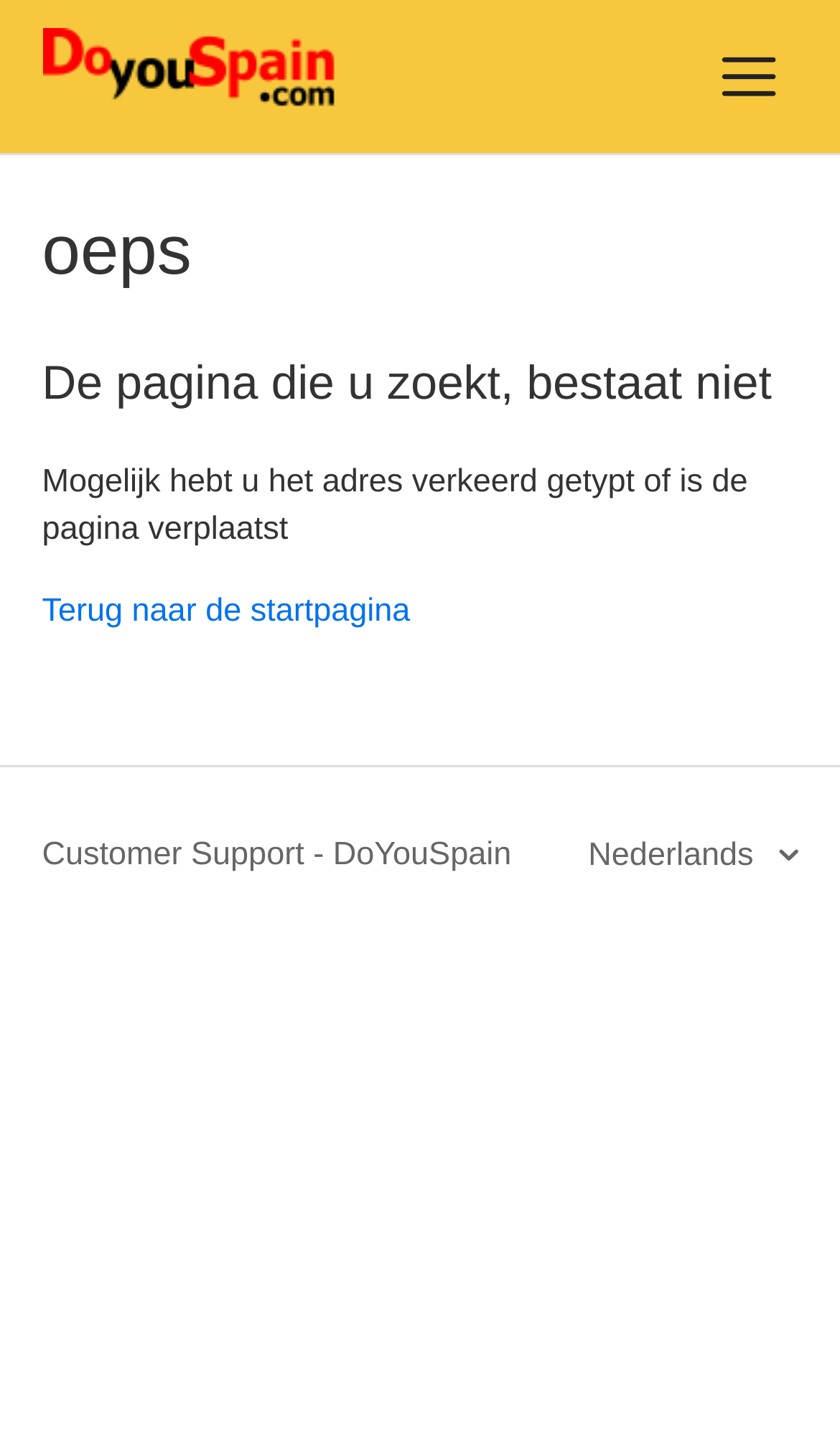Using the webpage screenshot and the element description Nederlands, determine the bounding box coordinates. Specify the coordinates in the format (top-left x, top-left y, bottom-right x, bottom-right y) with values ranging from 0 to 1.

[0.7, 0.582, 0.95, 0.616]